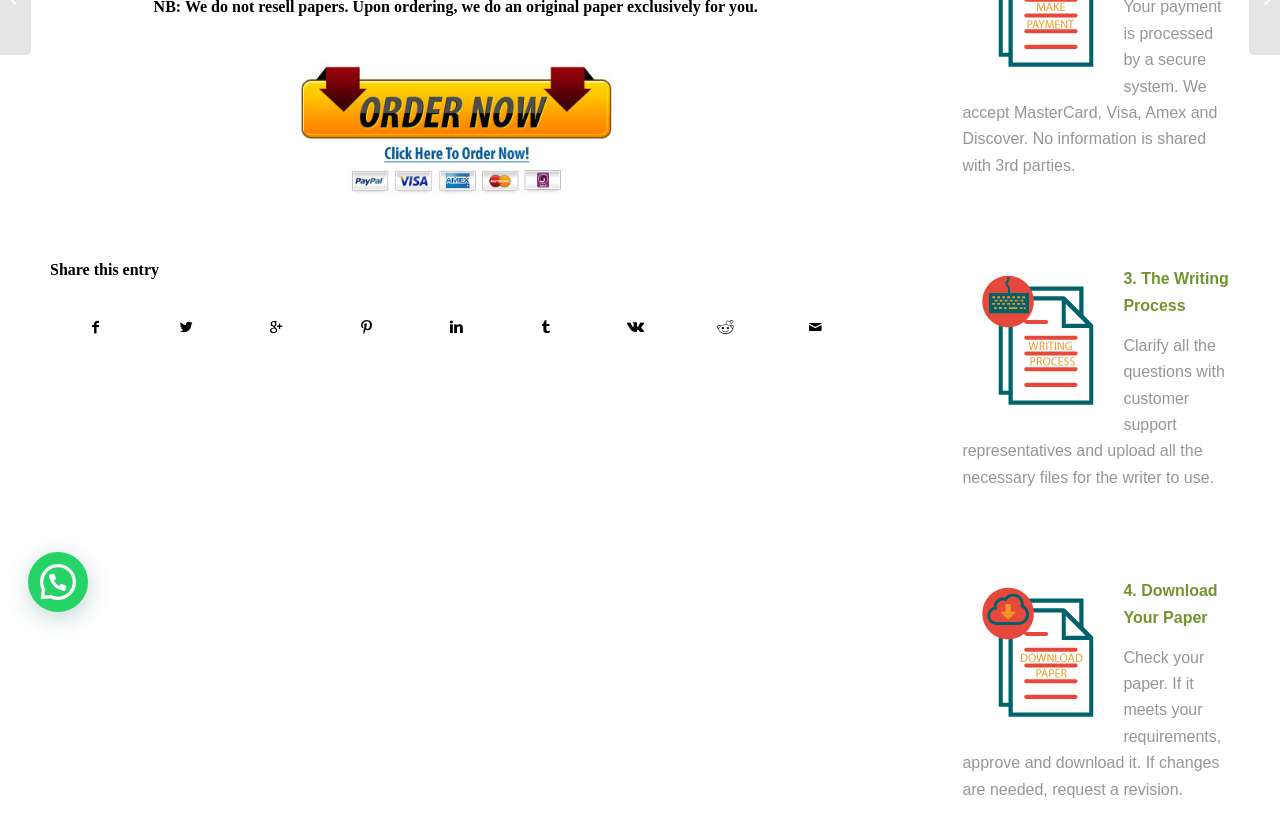Given the element description, predict the bounding box coordinates in the format (top-left x, top-left y, bottom-right x, bottom-right y), using floating point numbers between 0 and 1: Residential

None